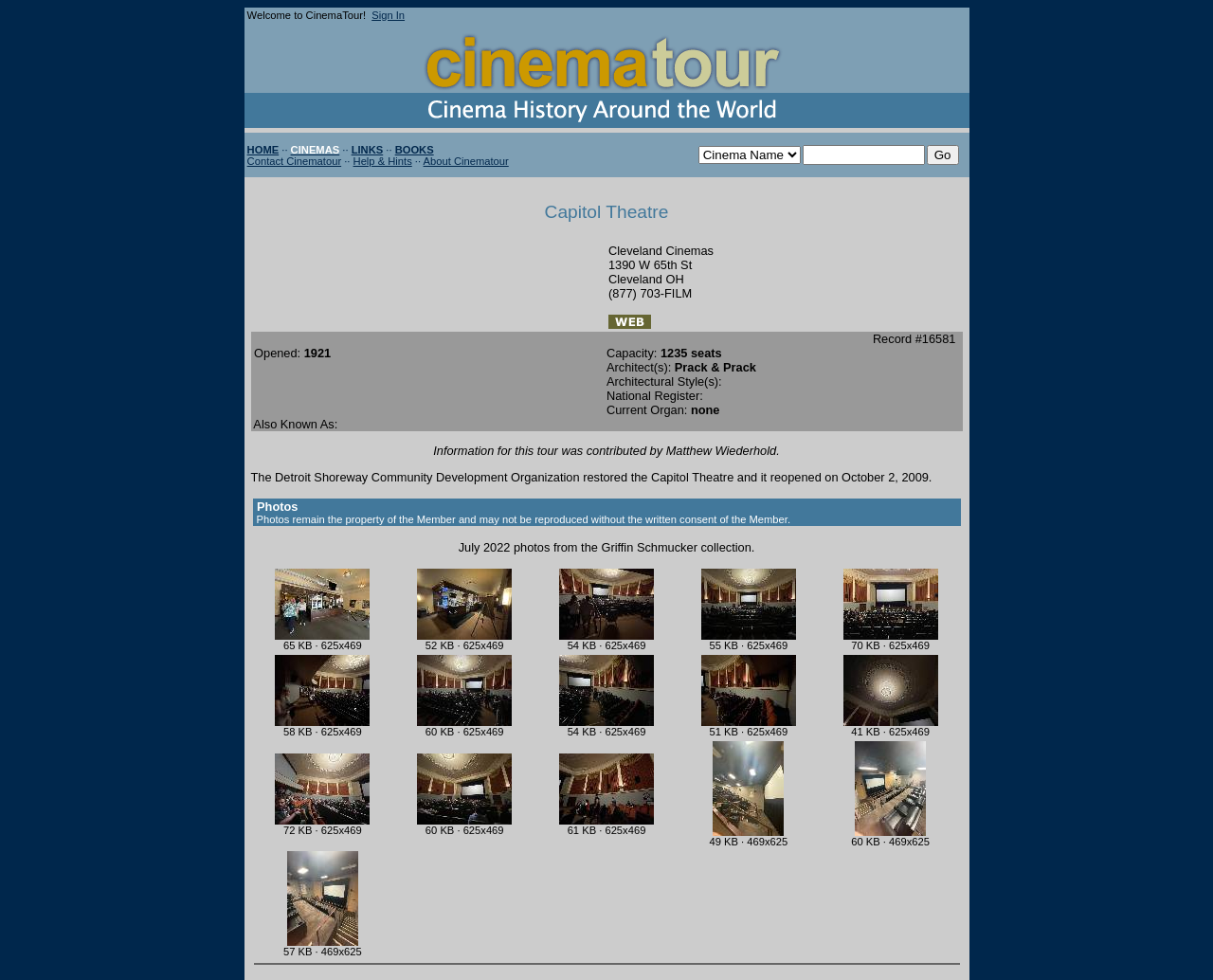Analyze the image and deliver a detailed answer to the question: When did the Capitol Theatre reopen?

The reopening date of the Capitol Theatre can be found in the text 'The Detroit Shoreway Community Development Organization restored the Capitol Theatre and it reopened on October 2, 2009.'. This information is provided in the section describing the history of the cinema.